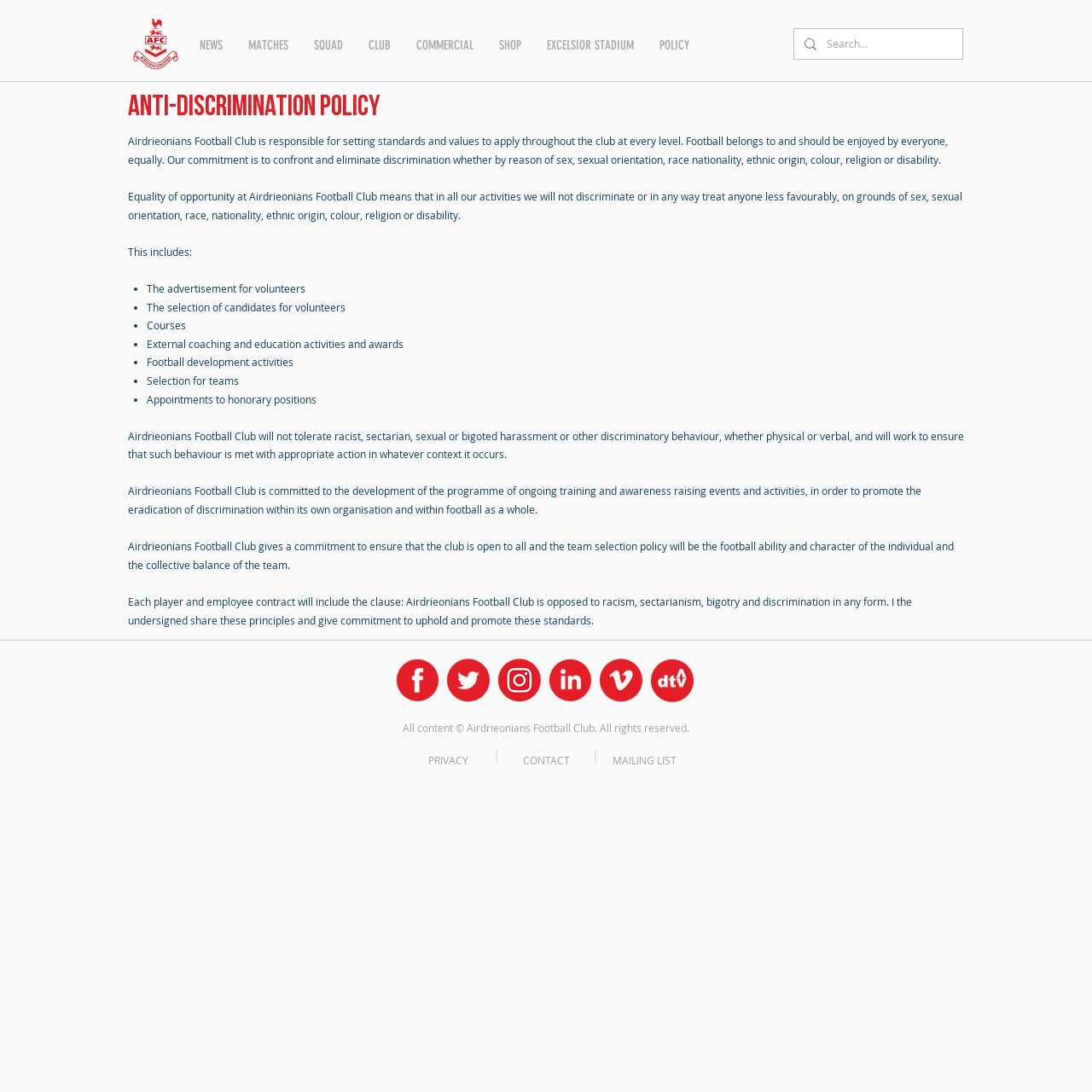What is the policy of the football club?
Examine the screenshot and reply with a single word or phrase.

Anti-Discrimination Policy